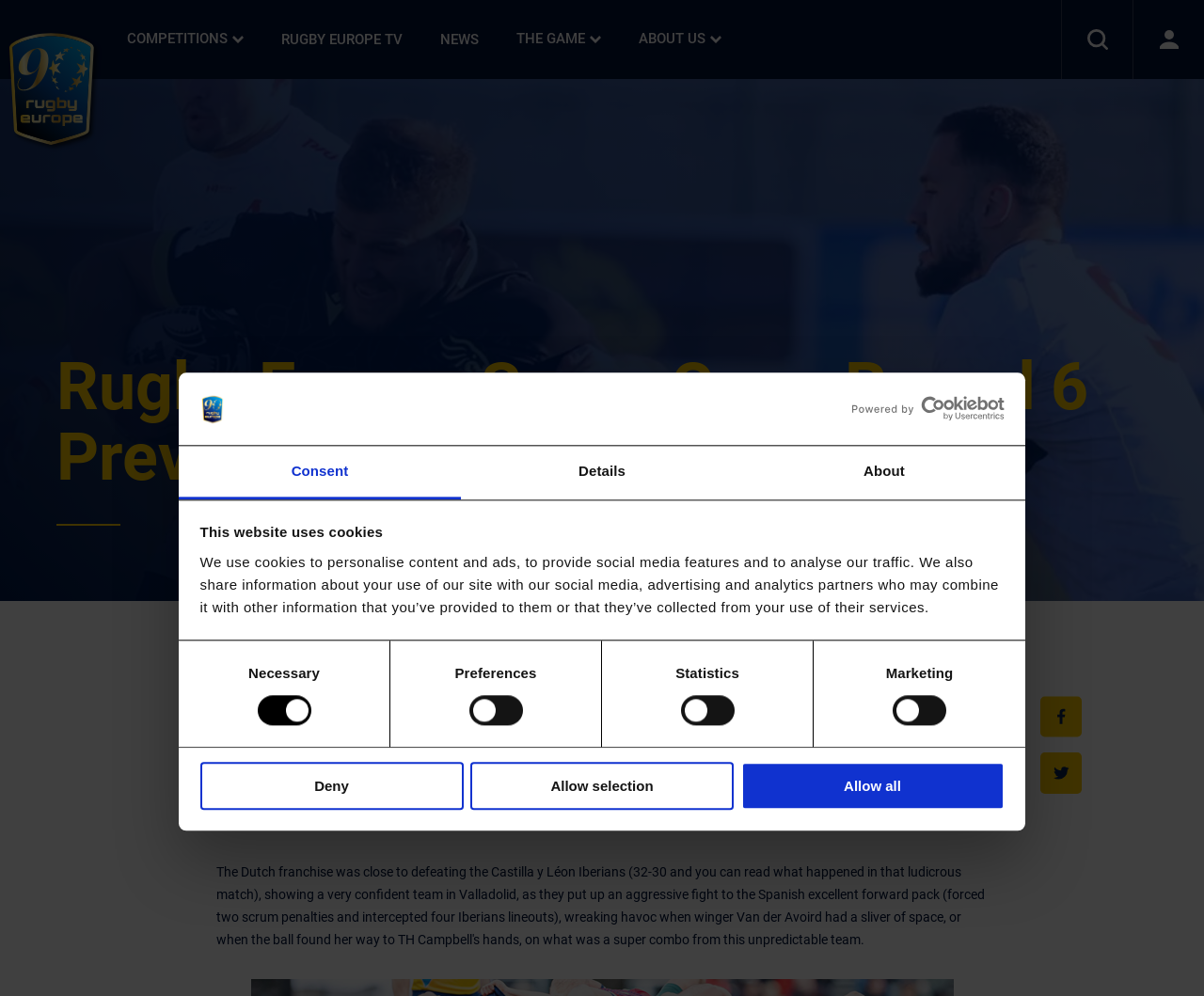Identify the coordinates of the bounding box for the element that must be clicked to accomplish the instruction: "Toggle competitions sub-navigation".

[0.094, 0.0, 0.222, 0.079]